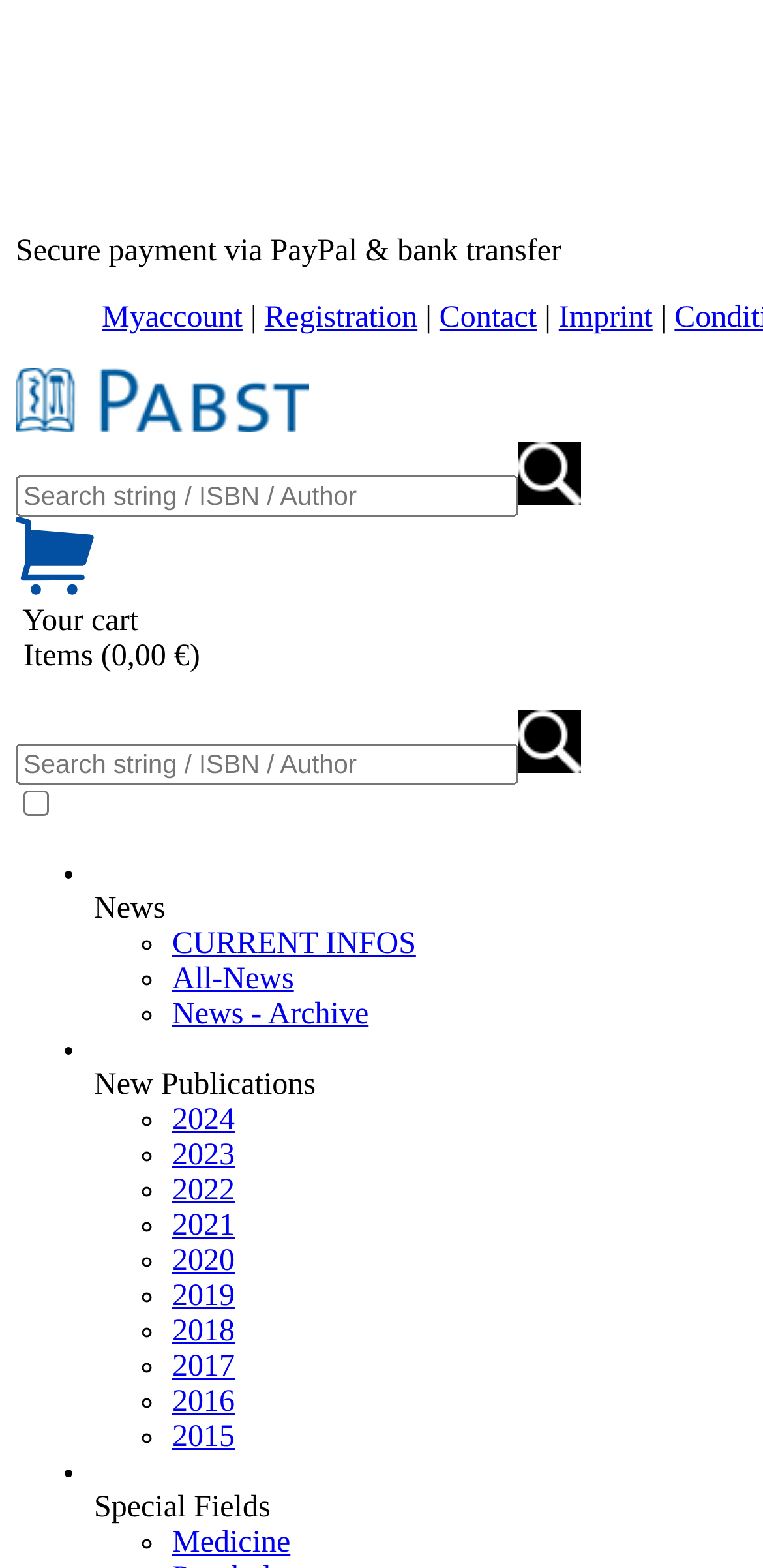Determine the bounding box coordinates of the element's region needed to click to follow the instruction: "Go to the previous slide". Provide these coordinates as four float numbers between 0 and 1, formatted as [left, top, right, bottom].

None